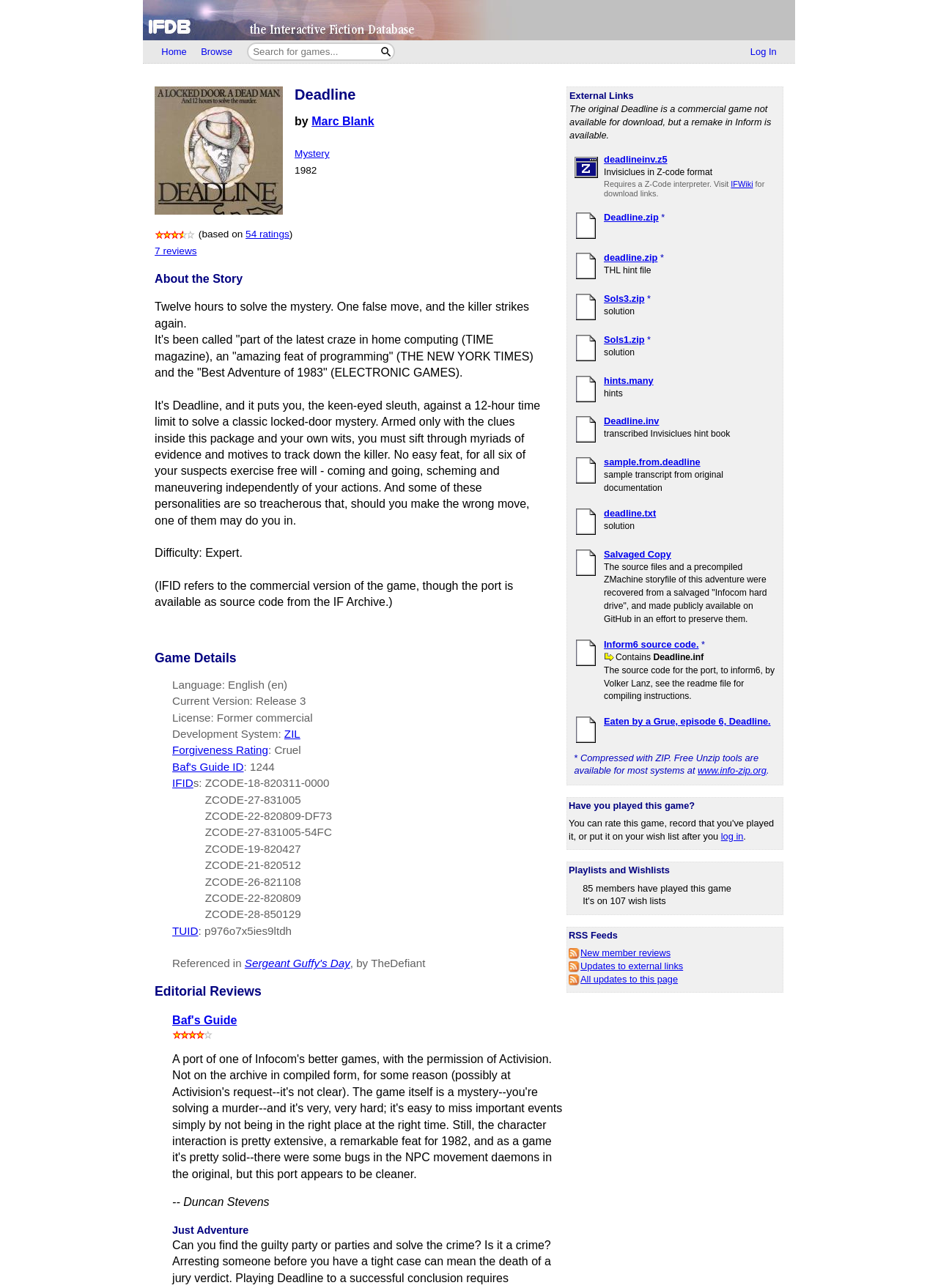Summarize the webpage with a detailed and informative caption.

This webpage appears to be a game catalog page for the interactive fiction game "Deadline" on the IFDB (Interactive Fiction Database) website. At the top of the page, there are navigation links to "Home", "Browse", and "Log In" on the right side, with a search bar in between. 

Below the navigation links, there is a table containing information about the game "Deadline". The table has multiple rows, each with an icon on the left and a description or link on the right. The descriptions and links provide various resources related to the game, such as downloads, solutions, and hints. There are also images scattered throughout the table, likely representing the icons mentioned earlier.

The resources listed include the original game, remakes, and solutions in various formats, such as Z-code and ZIP files. There are also links to Invisiclues, which seem to be hint books or transcripts from the game. Additionally, there is a section about a salvaged copy of the game's source files and storyfile, which were recovered from an Infocom hard drive and made publicly available on GitHub.

Overall, this webpage appears to be a comprehensive catalog page for the game "Deadline", providing users with various resources and information about the game.